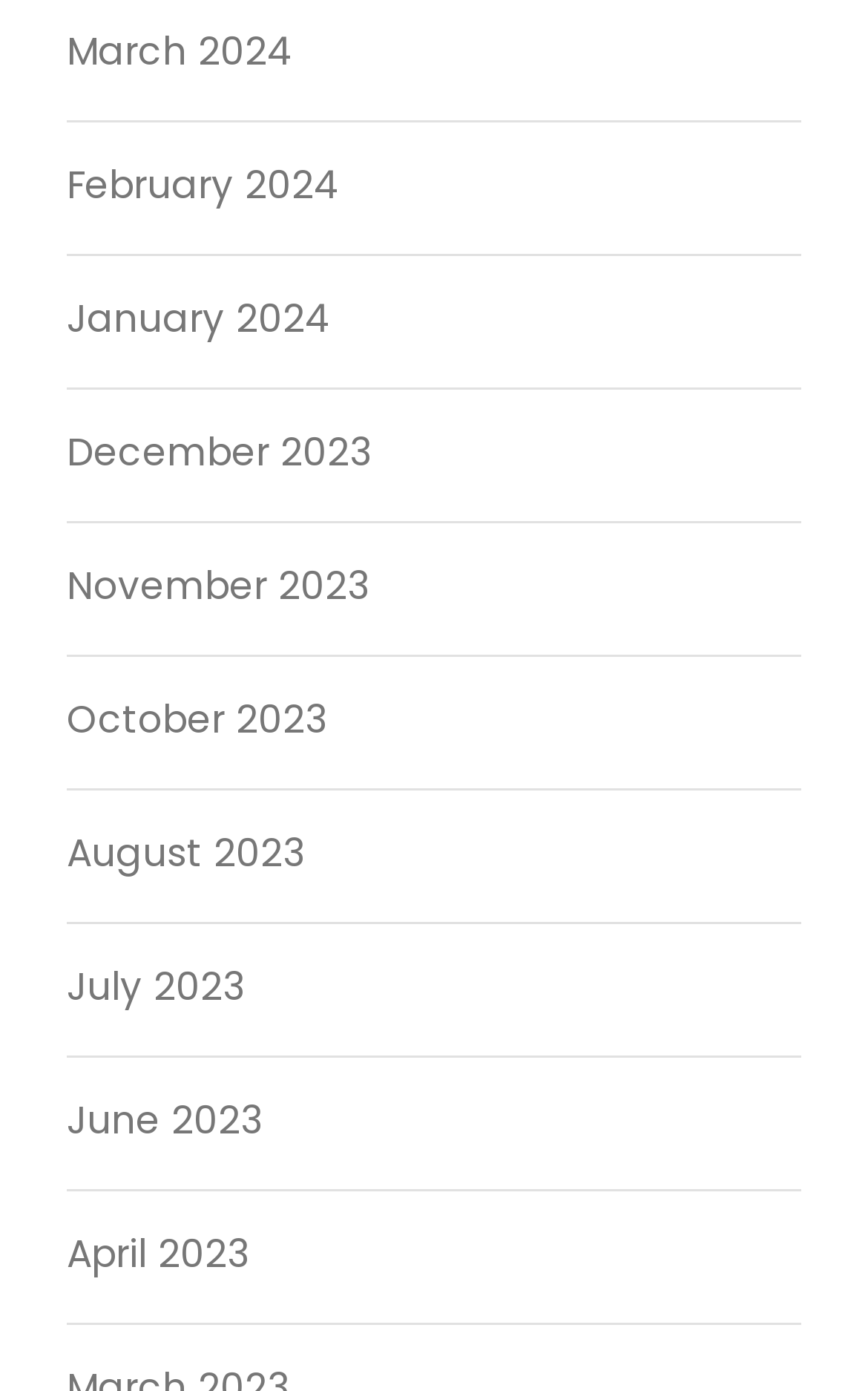What is the latest month listed?
Please respond to the question with a detailed and thorough explanation.

I looked at the links on the webpage and found that the topmost link is 'March 2024', which suggests that it is the latest month listed.